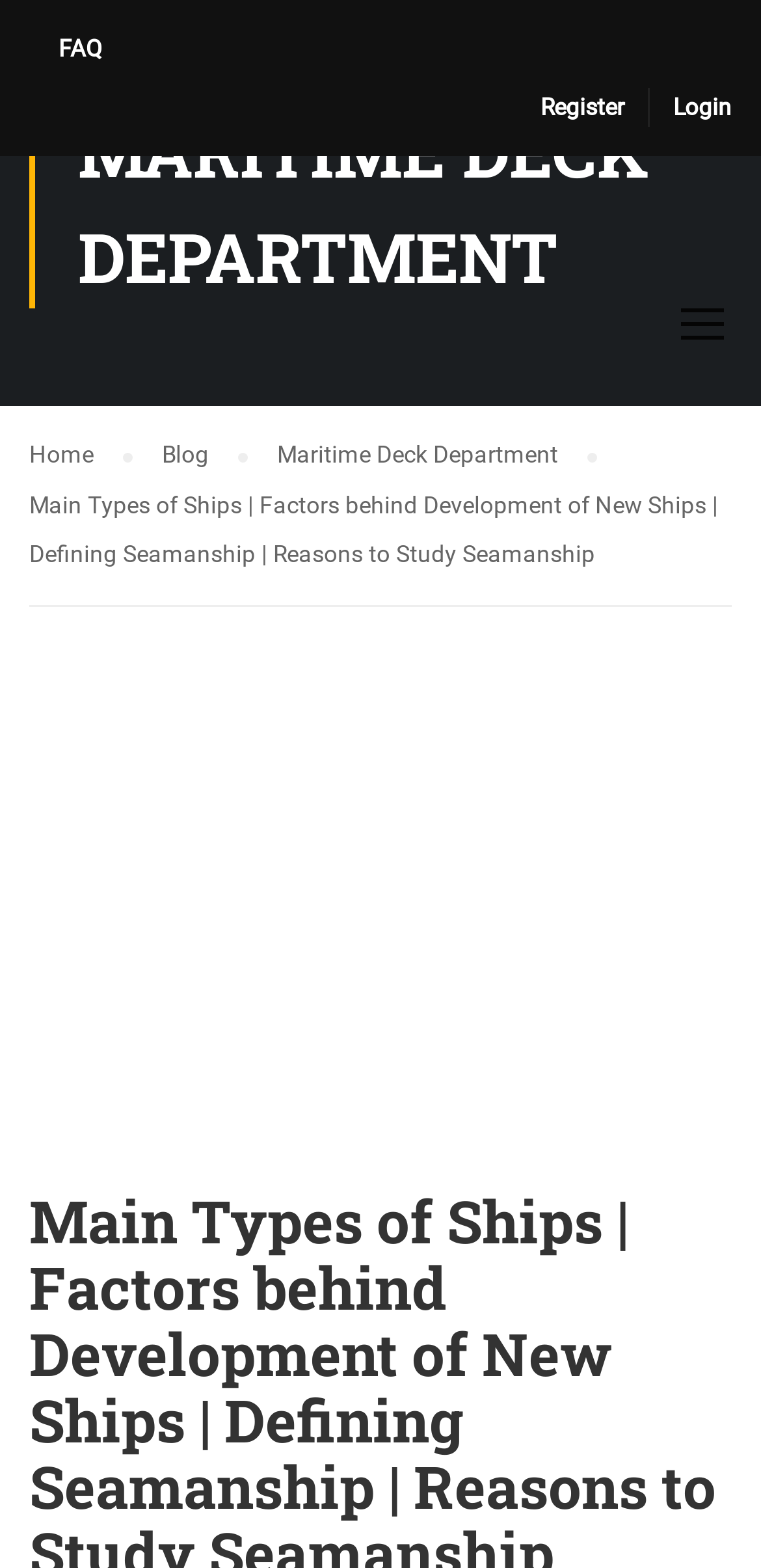Calculate the bounding box coordinates for the UI element based on the following description: "Login". Ensure the coordinates are four float numbers between 0 and 1, i.e., [left, top, right, bottom].

[0.854, 0.056, 0.962, 0.081]